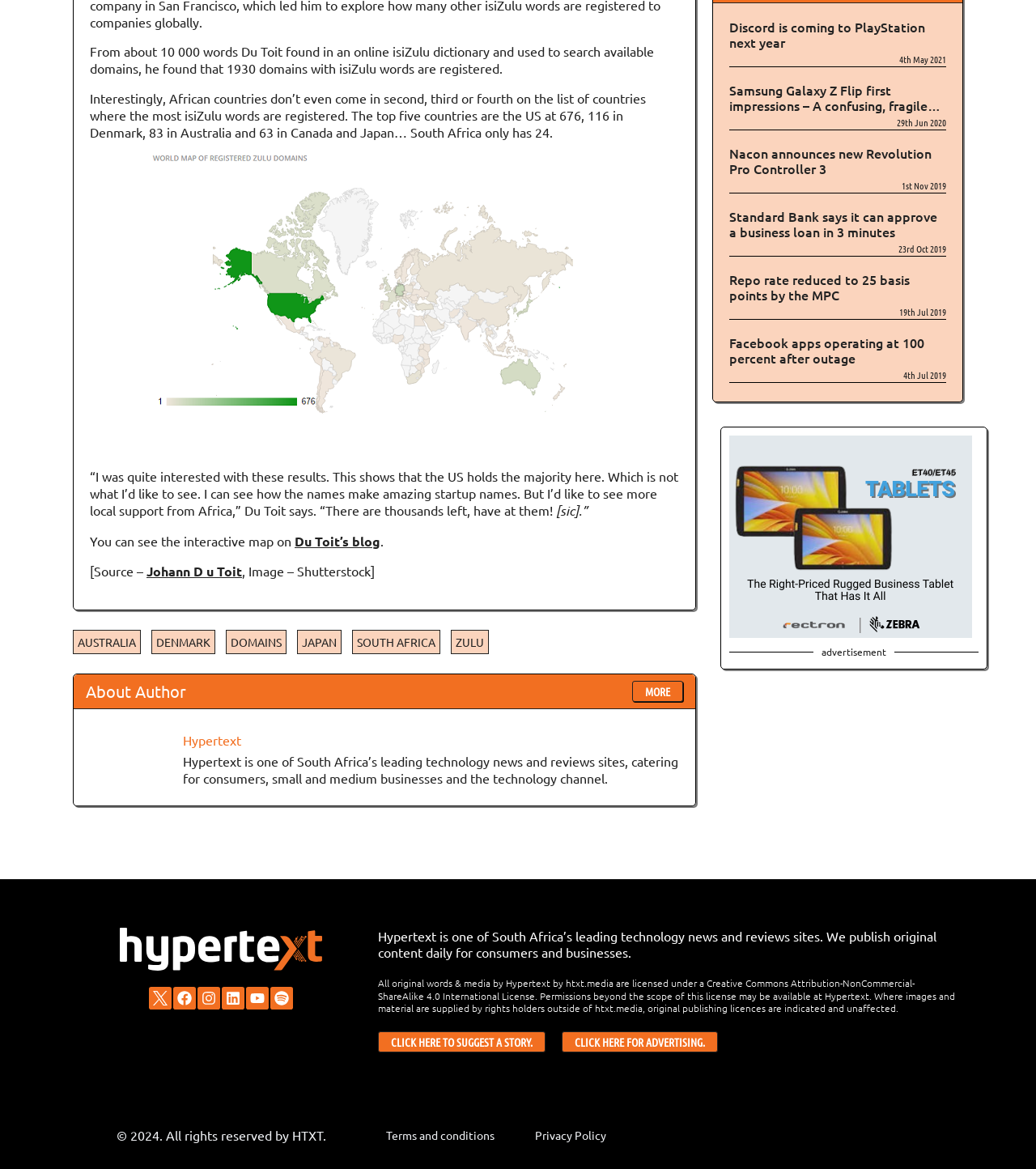Find and provide the bounding box coordinates for the UI element described with: "More".

[0.61, 0.583, 0.659, 0.601]